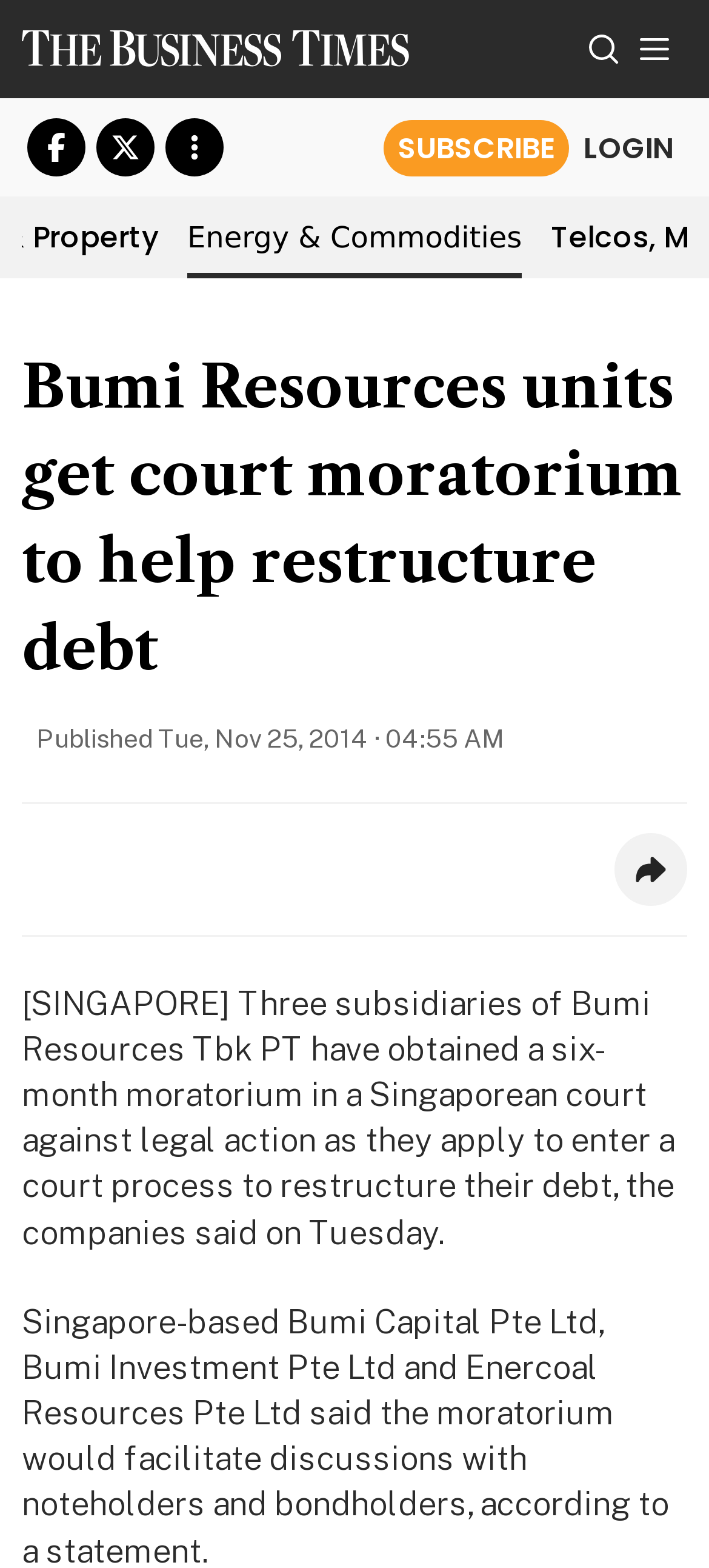Generate the text of the webpage's primary heading.

Energy & Commodities